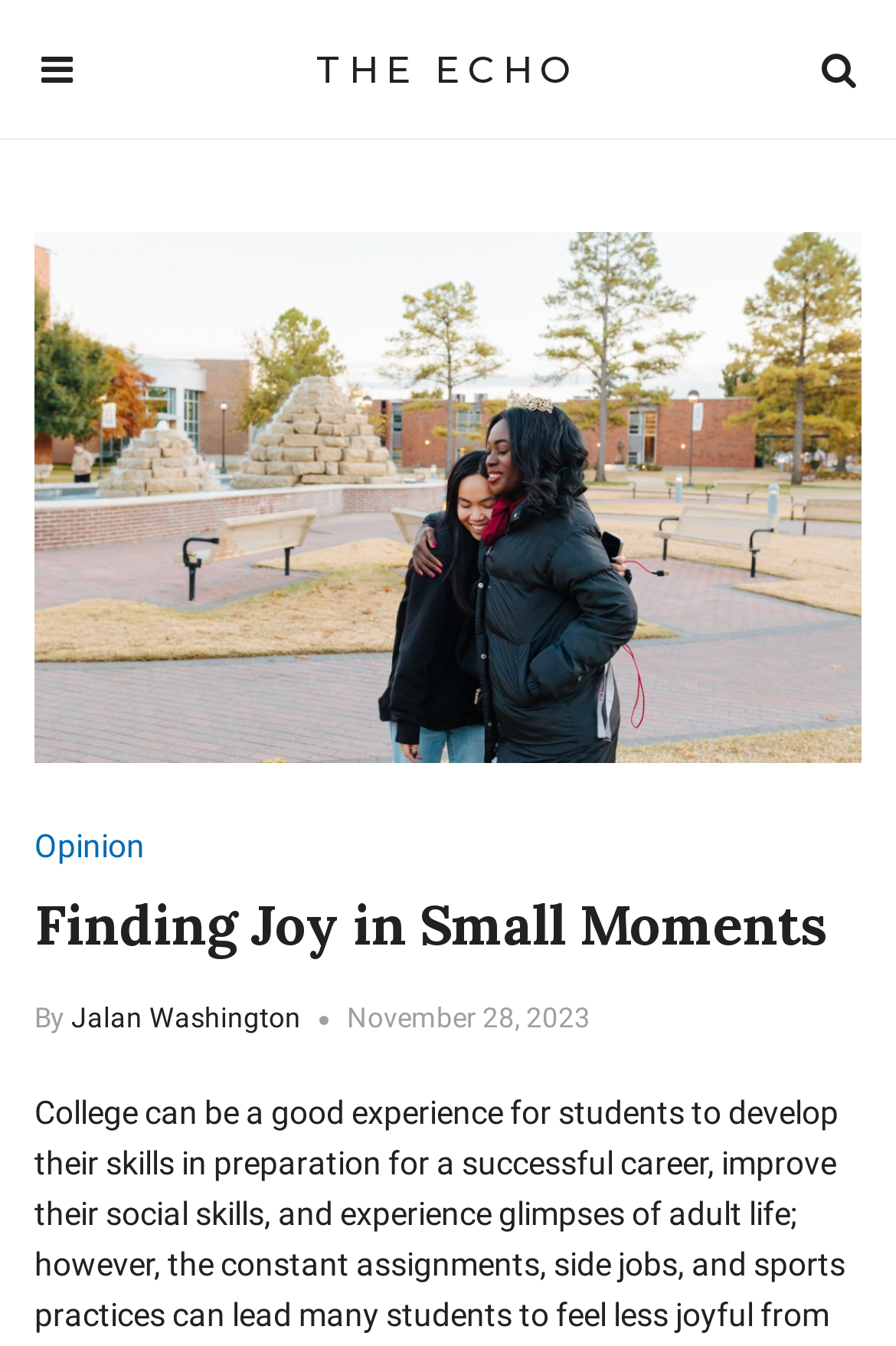Your task is to find and give the main heading text of the webpage.

Finding Joy in Small Moments